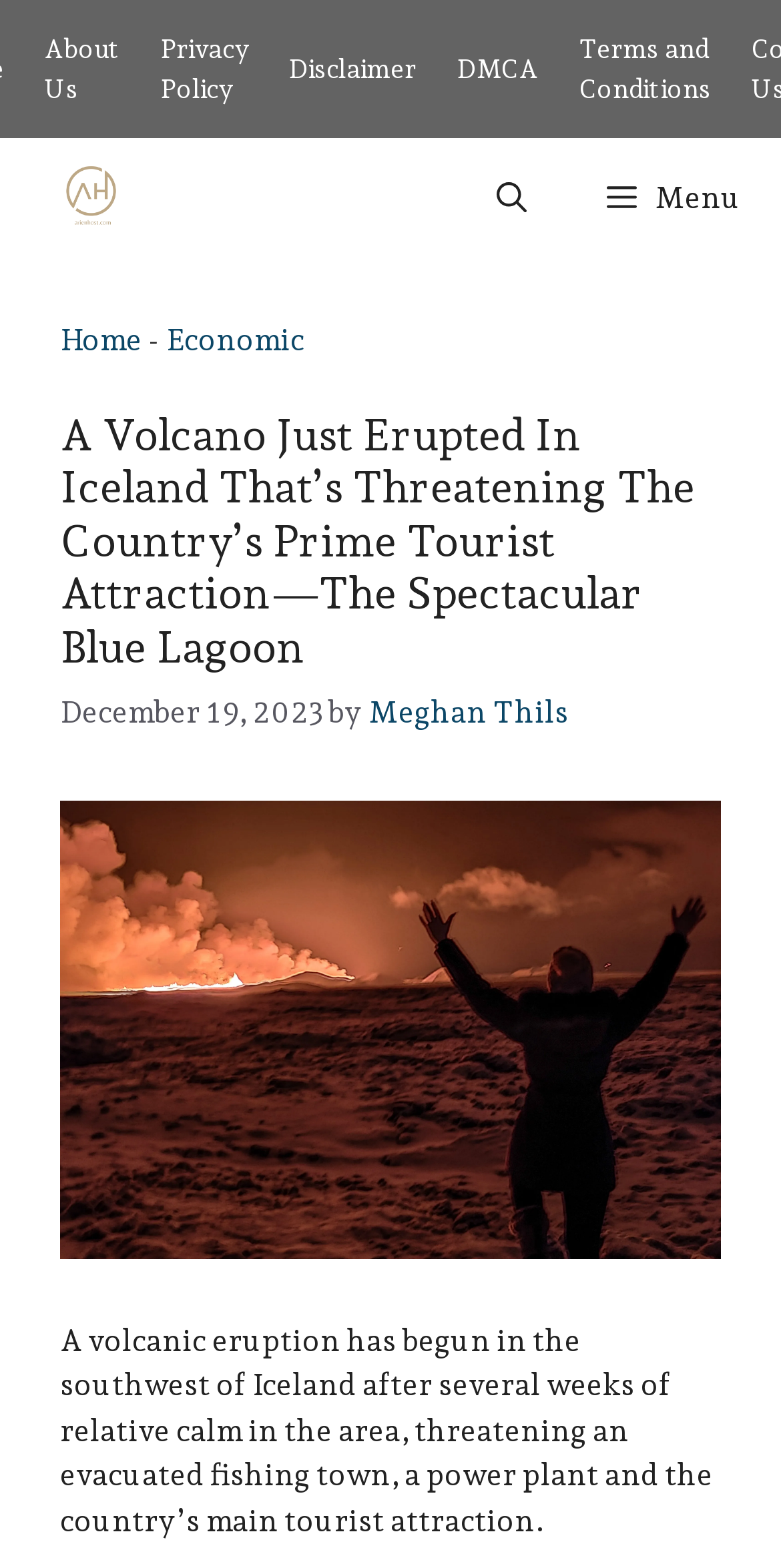Articulate a complete and detailed caption of the webpage elements.

The webpage appears to be a news article about a volcanic eruption in Iceland. At the top, there are several links to pages such as "About Us", "Privacy Policy", and "Terms and Conditions", aligned horizontally across the page. Below these links, there is a navigation menu labeled "Primary" that spans the entire width of the page. Within this menu, there is a link to the website's homepage, "ARIENHOST", accompanied by an image of the website's logo. Additionally, there are buttons for "Menu" and "Open search" on the right side of the navigation menu.

Below the navigation menu, there is a breadcrumbs navigation section that displays the article's category, "Economic", preceded by a "Home" link. The main article's title, "A Volcano Just Erupted In Iceland That’s Threatening The Country’s Prime Tourist Attraction—The Spectacular Blue Lagoon", is displayed prominently in a large font size. The title is followed by the article's publication date, "December 19, 2023", and the author's name, "Meghan Thils".

The main content of the article is a single paragraph of text that summarizes the volcanic eruption in Iceland, mentioning the affected areas, including an evacuated fishing town, a power plant, and the country's main tourist attraction. This paragraph is positioned below the article's title and author information.